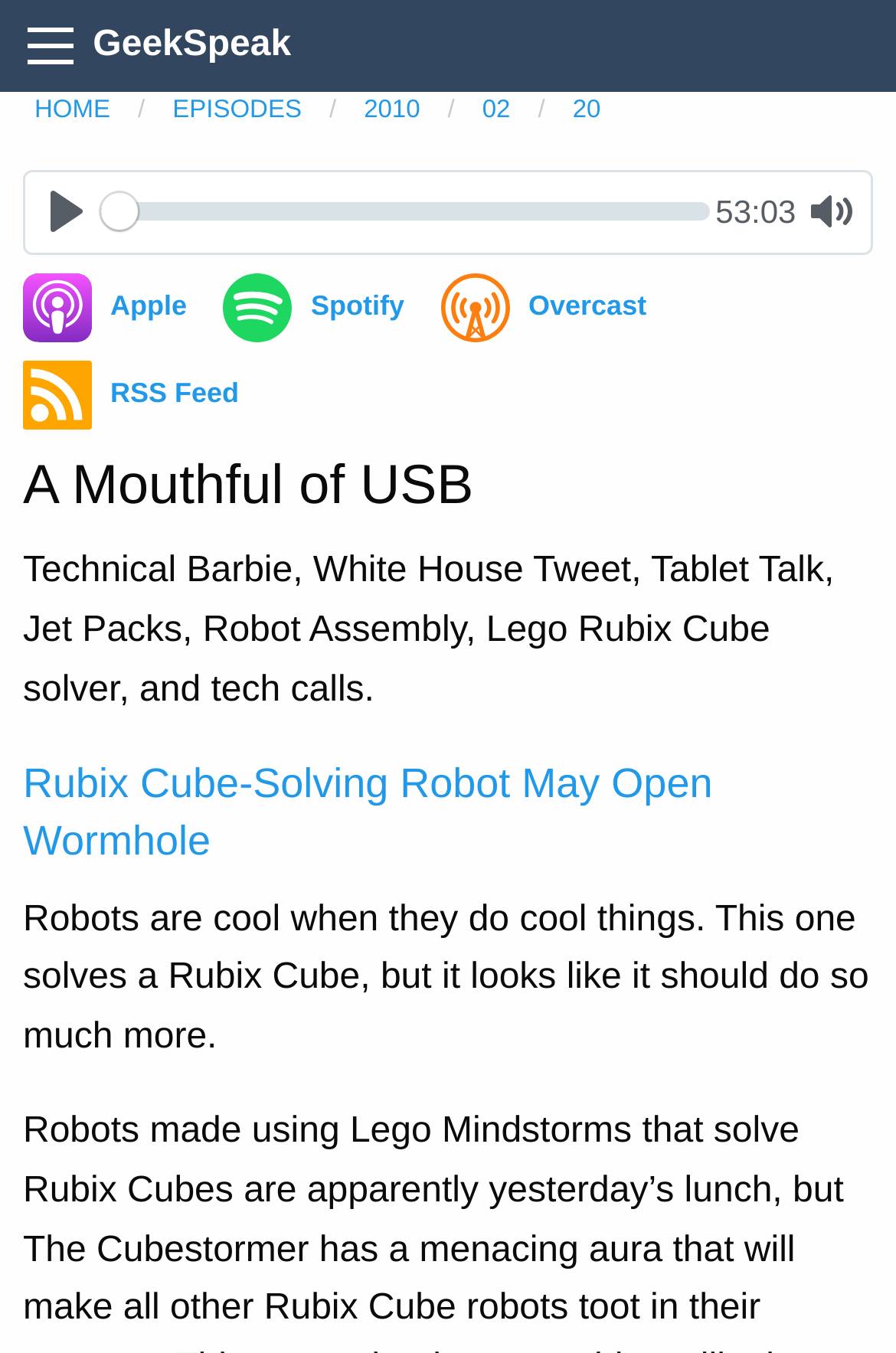Identify the bounding box coordinates for the region of the element that should be clicked to carry out the instruction: "Go to HOME page". The bounding box coordinates should be four float numbers between 0 and 1, i.e., [left, top, right, bottom].

[0.038, 0.072, 0.123, 0.092]